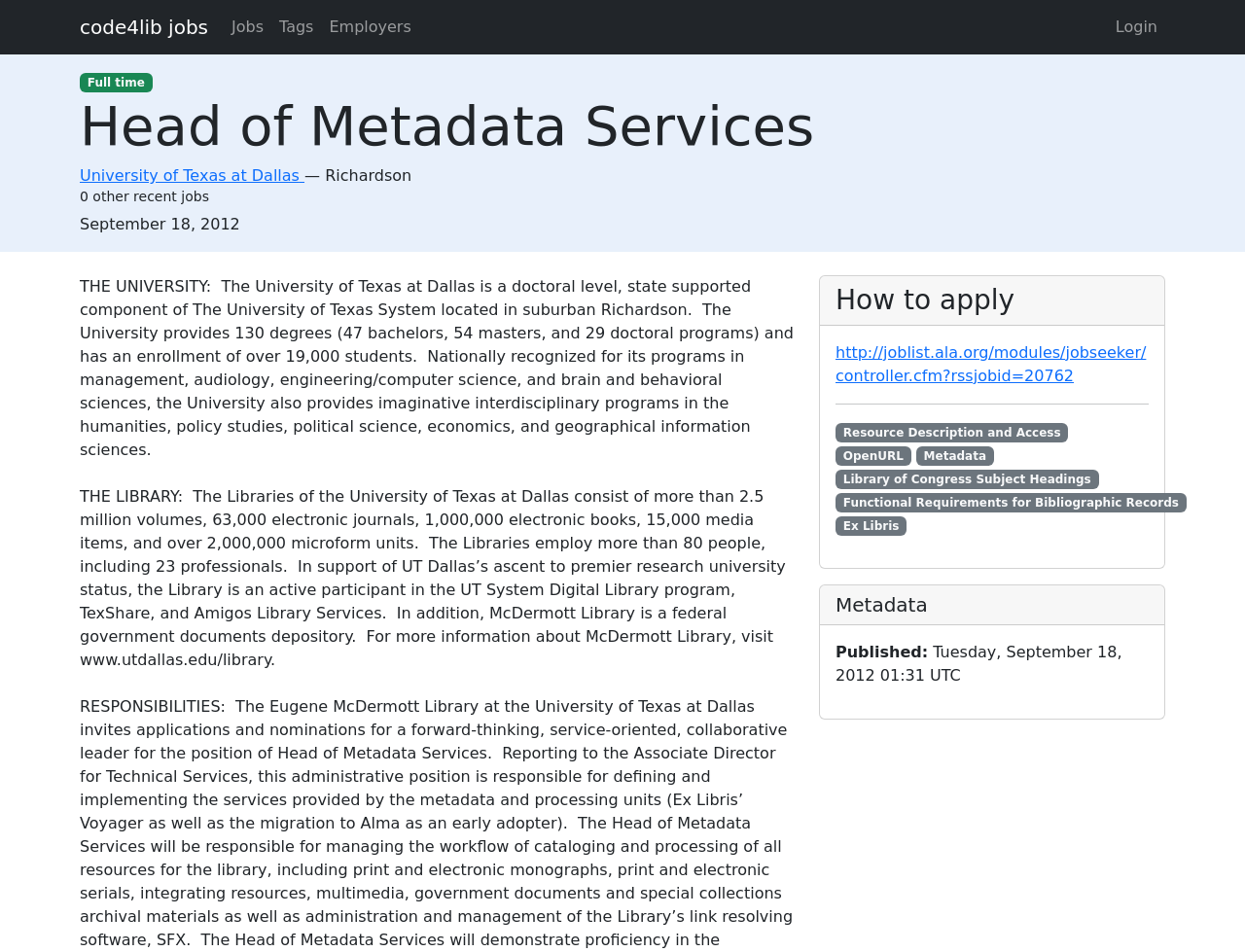Look at the image and give a detailed response to the following question: What is the name of the university?

I determined the university name by looking at the link element with the text 'University of Texas at Dallas' which is located near the top of the webpage, above the job title.